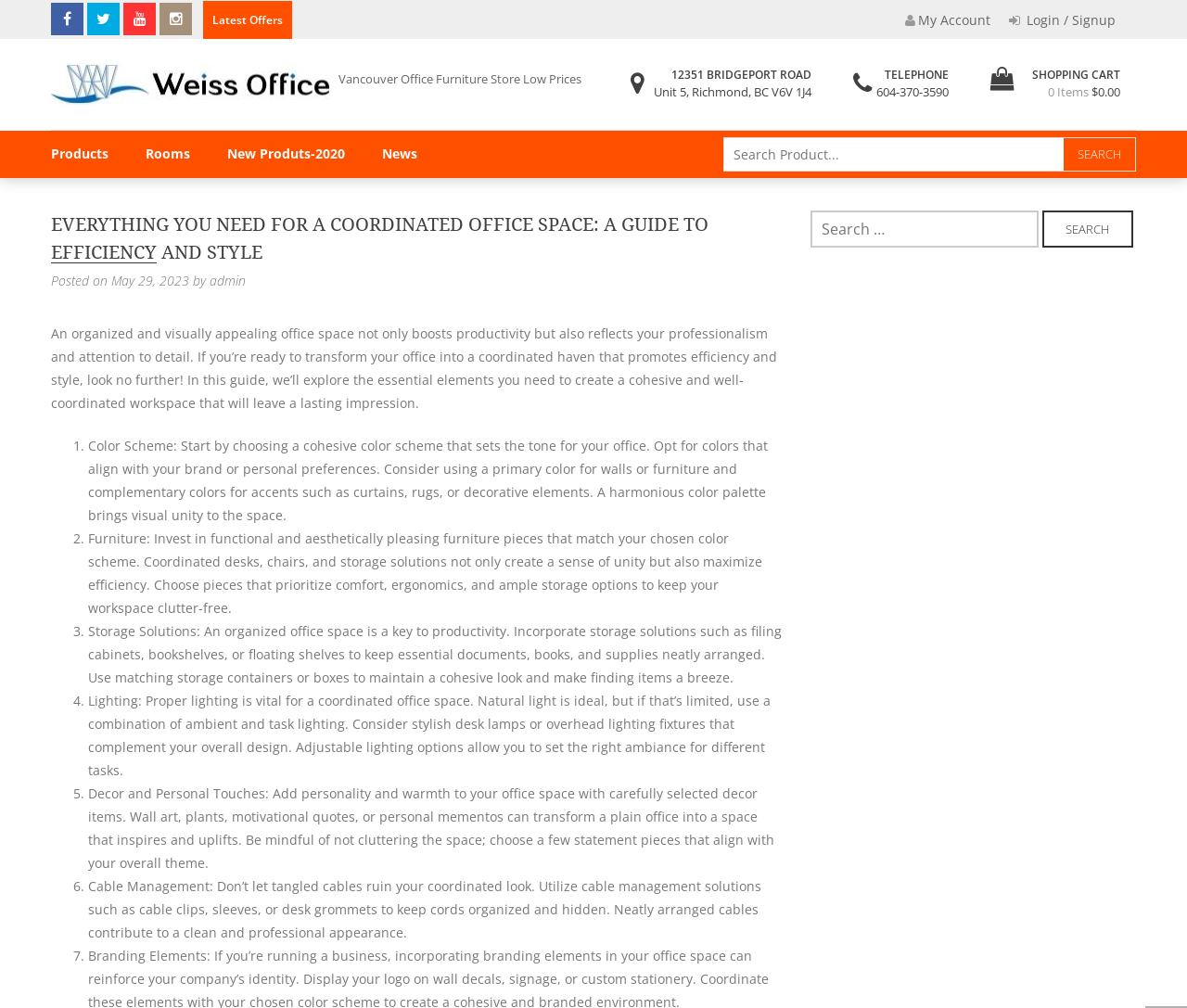Pinpoint the bounding box coordinates of the clickable element needed to complete the instruction: "Login or signup". The coordinates should be provided as four float numbers between 0 and 1: [left, top, right, bottom].

[0.842, 0.0, 0.948, 0.038]